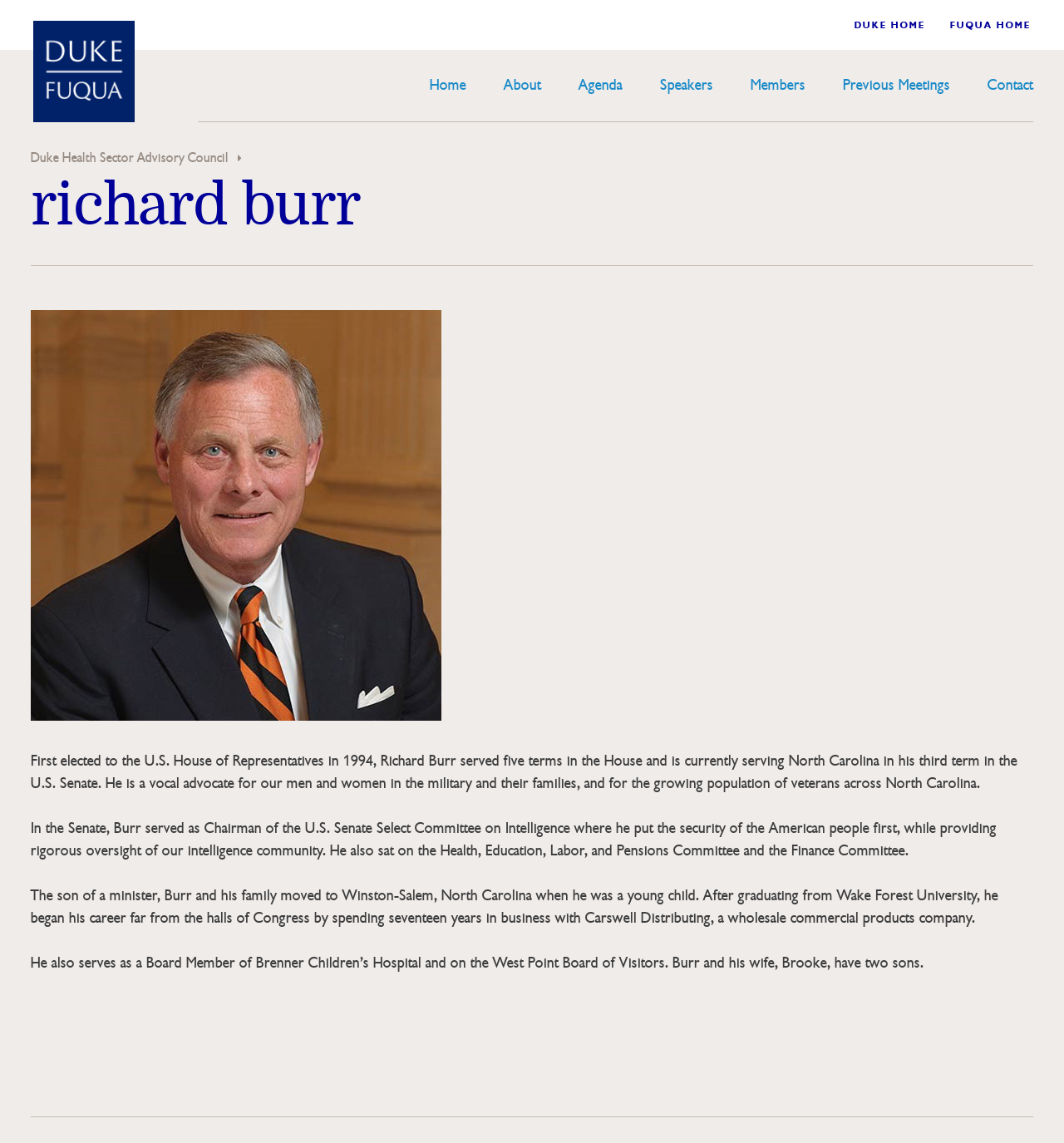Given the description: "Agenda", determine the bounding box coordinates of the UI element. The coordinates should be formatted as four float numbers between 0 and 1, [left, top, right, bottom].

[0.544, 0.066, 0.585, 0.082]